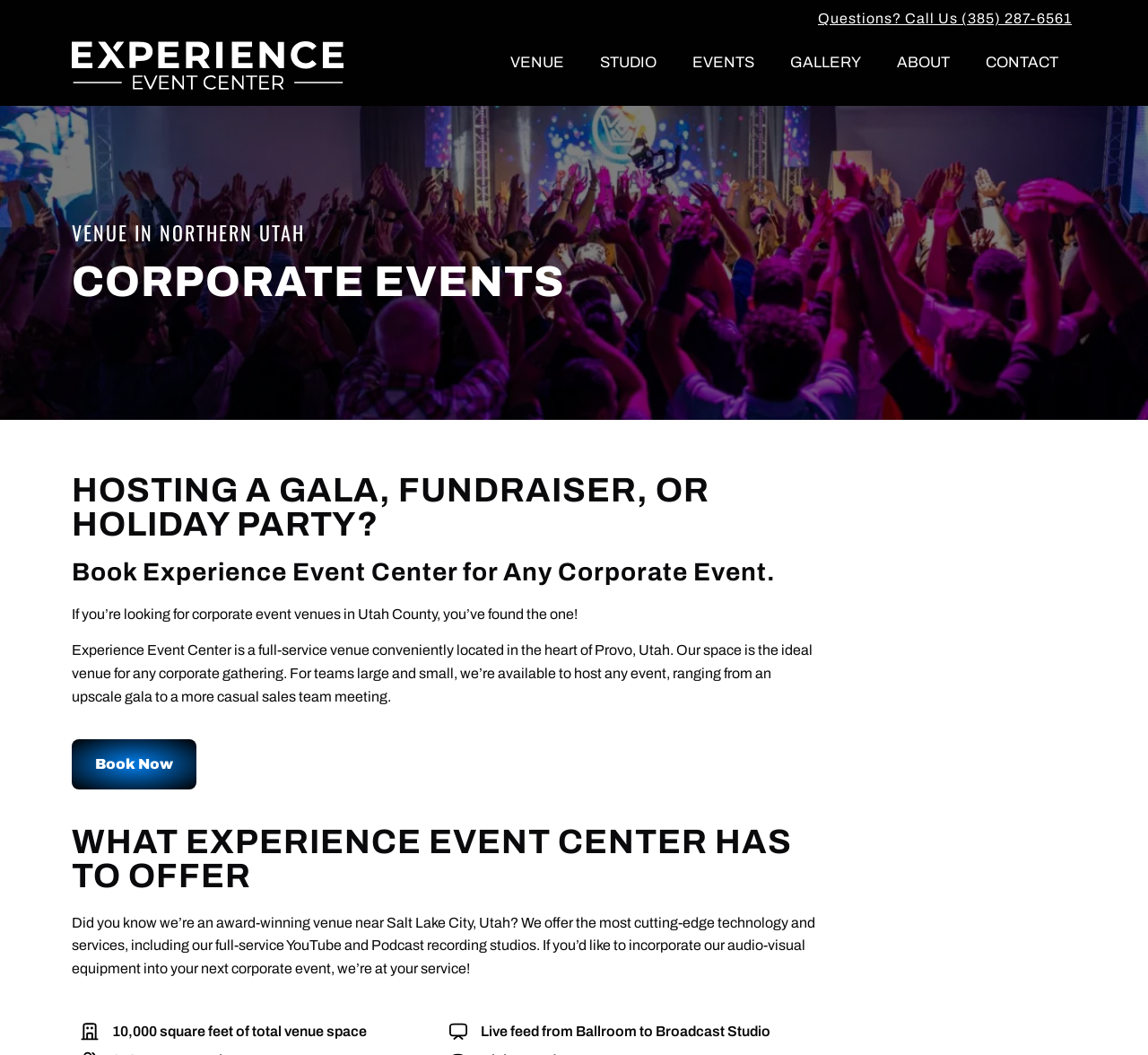What is the total venue space of Experience Event Center?
Refer to the image and give a detailed response to the question.

The webpage displays an image with a caption '10,000 square feet of total venue space', which indicates the total venue space of Experience Event Center.